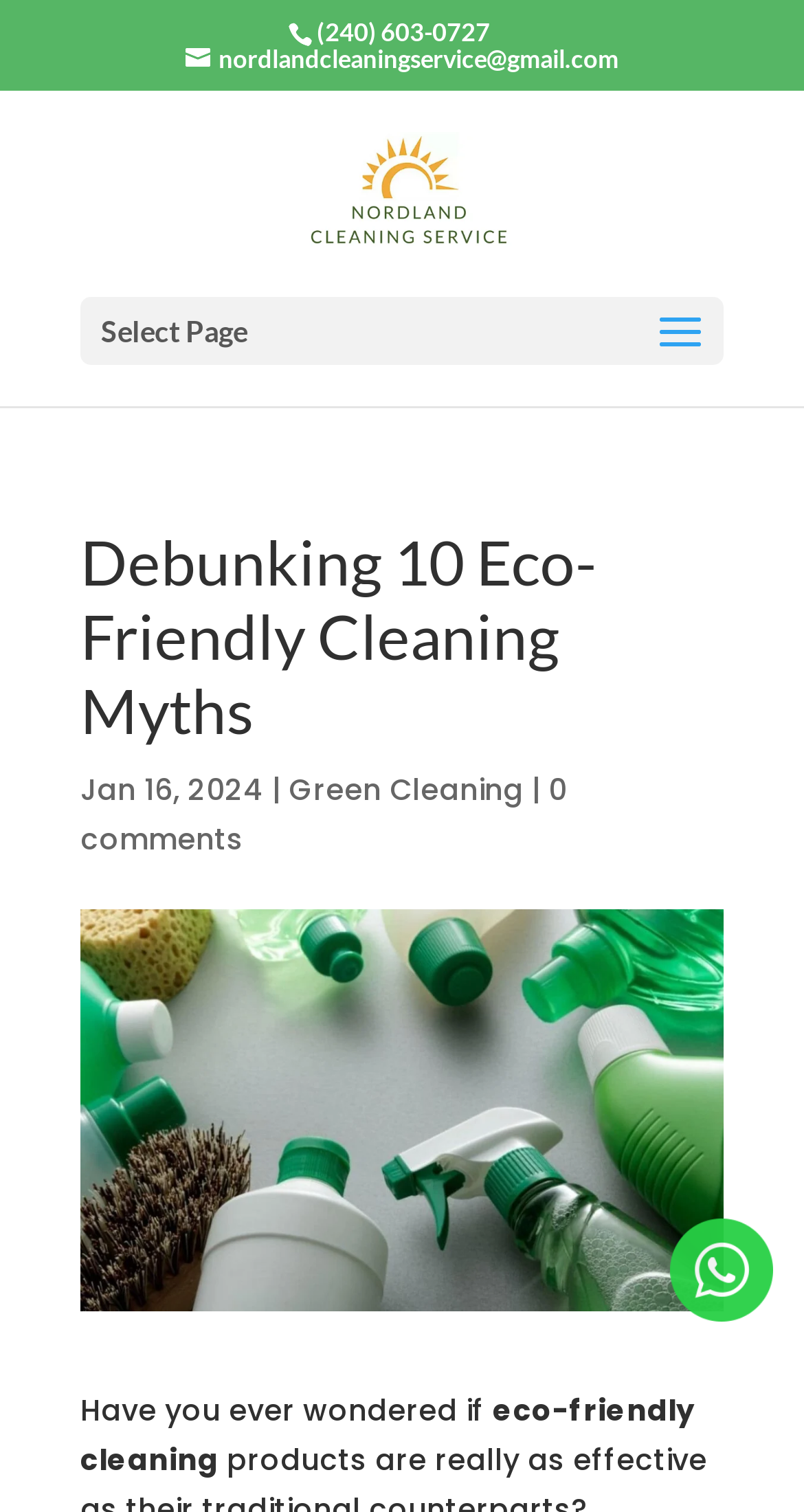Describe every aspect of the webpage comprehensively.

The webpage is about debunking eco-friendly cleaning myths. At the top, there is a phone number "(240) 603-0727" and an email address "nordlandcleaningservice@gmail.com" on the left, followed by a link to "Nordland Cleaning Service" with an accompanying image of the same name. 

Below these elements, there is a link to "Select Page" on the left. The main content of the webpage starts with a heading "Debunking 10 Eco-Friendly Cleaning Myths" that spans almost the entire width of the page. 

Underneath the heading, there is a date "Jan 16, 2024" on the left, followed by a vertical line and a link to "Green Cleaning". On the right side of the date, there is a link to "0 comments". 

Below these elements, there is a large image related to eco-friendly cleaning that occupies most of the page width. 

The main article starts below the image, with a paragraph that begins with "Have you ever wondered if...". 

At the bottom right corner of the page, there is a link and an image, but their contents are not specified.